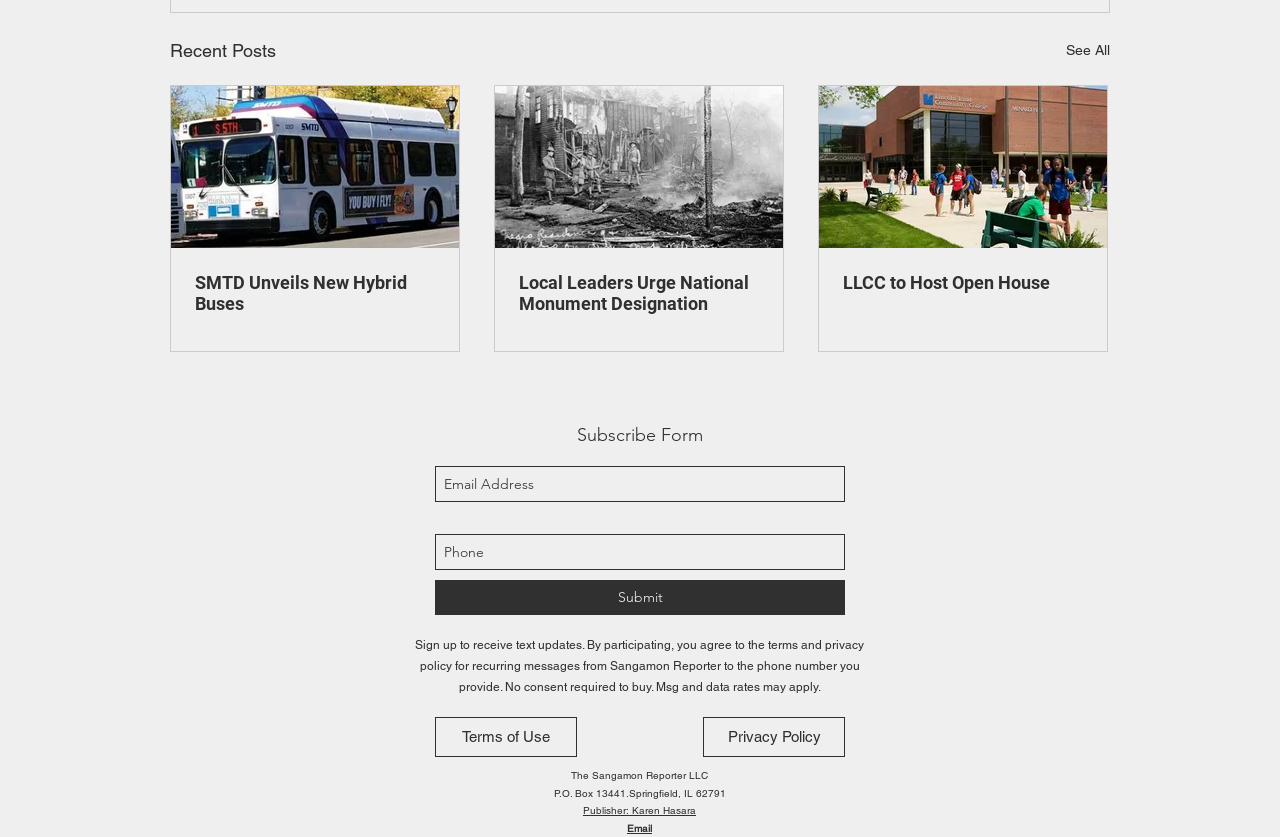Determine the bounding box coordinates of the clickable element to achieve the following action: 'Subscribe to the newsletter by entering email address'. Provide the coordinates as four float values between 0 and 1, formatted as [left, top, right, bottom].

[0.34, 0.557, 0.66, 0.6]